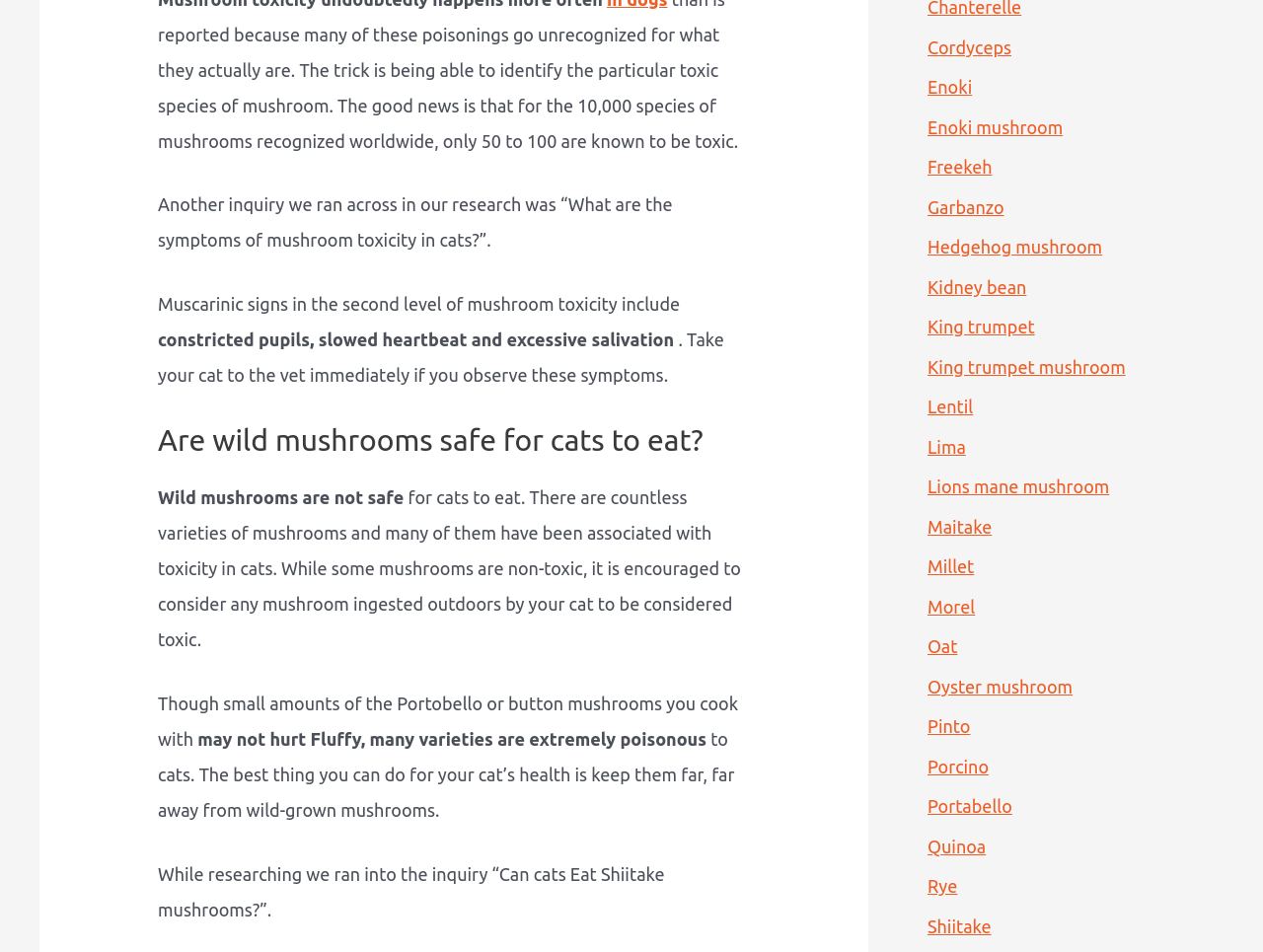Answer the question with a single word or phrase: 
What is the context of the inquiry about Shiitake mushrooms?

Can cats eat them?